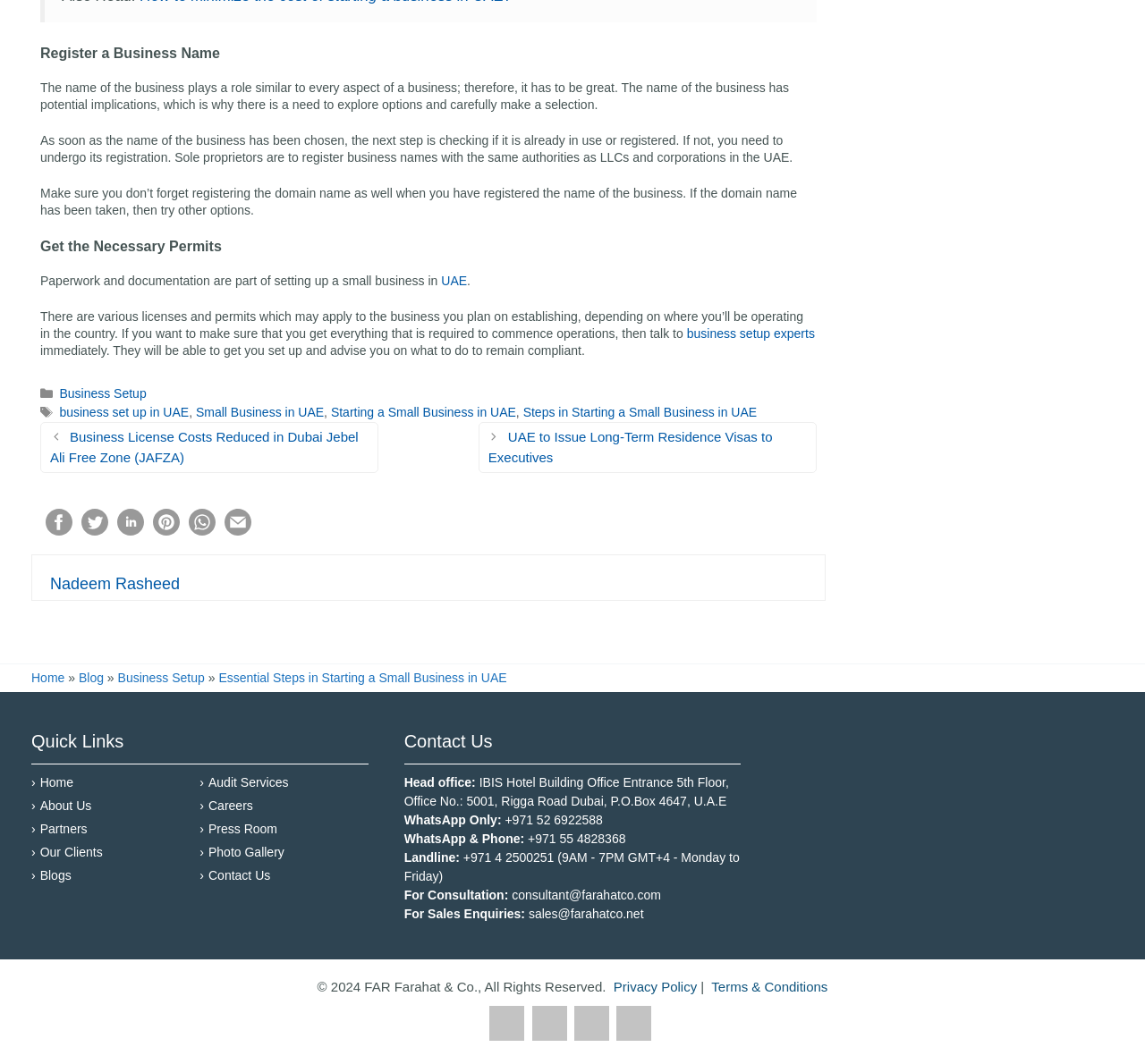How many social media links are there?
Refer to the image and answer the question using a single word or phrase.

3